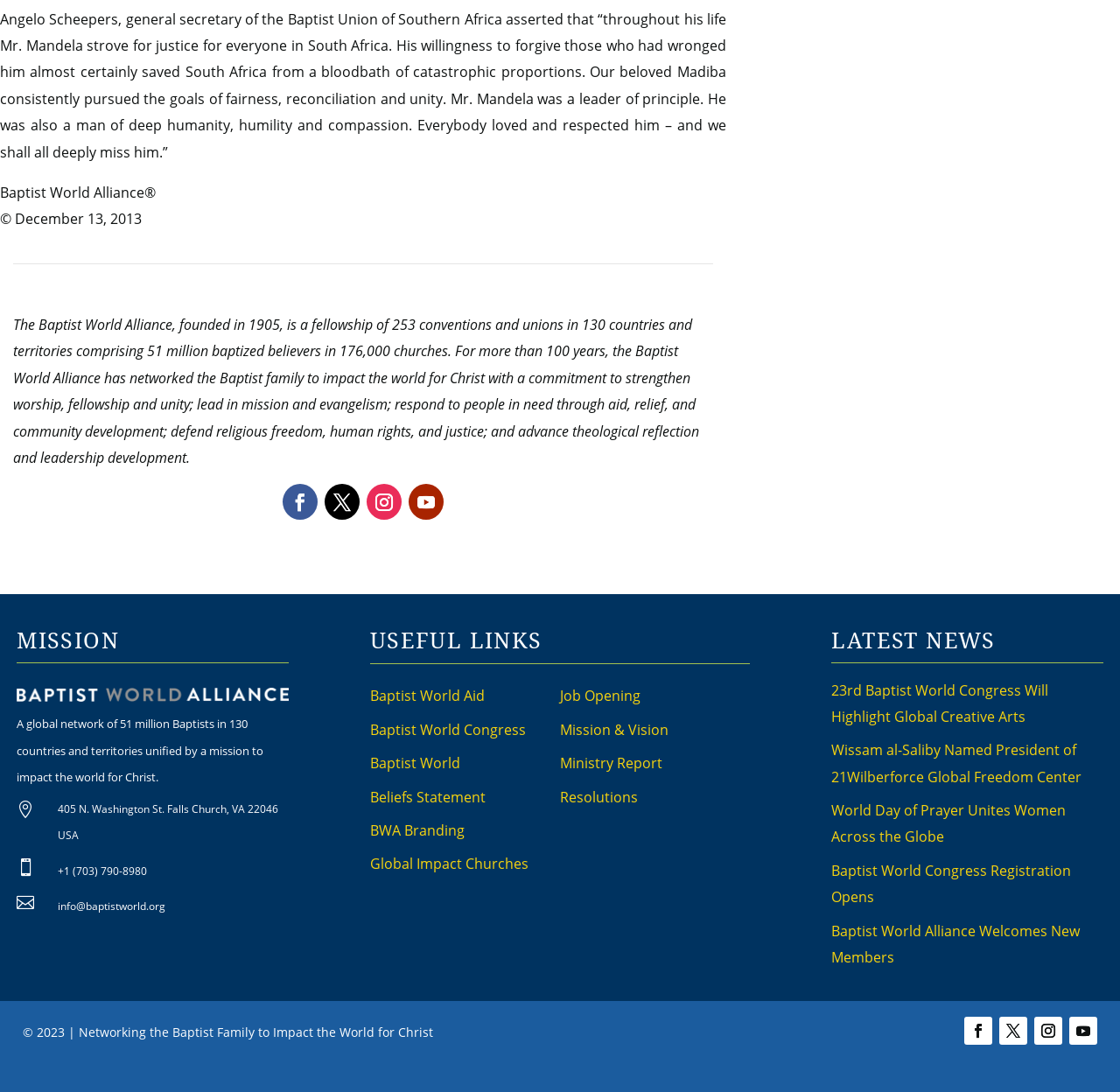Locate the UI element described as follows: "Follow". Return the bounding box coordinates as four float numbers between 0 and 1 in the order [left, top, right, bottom].

[0.252, 0.443, 0.284, 0.476]